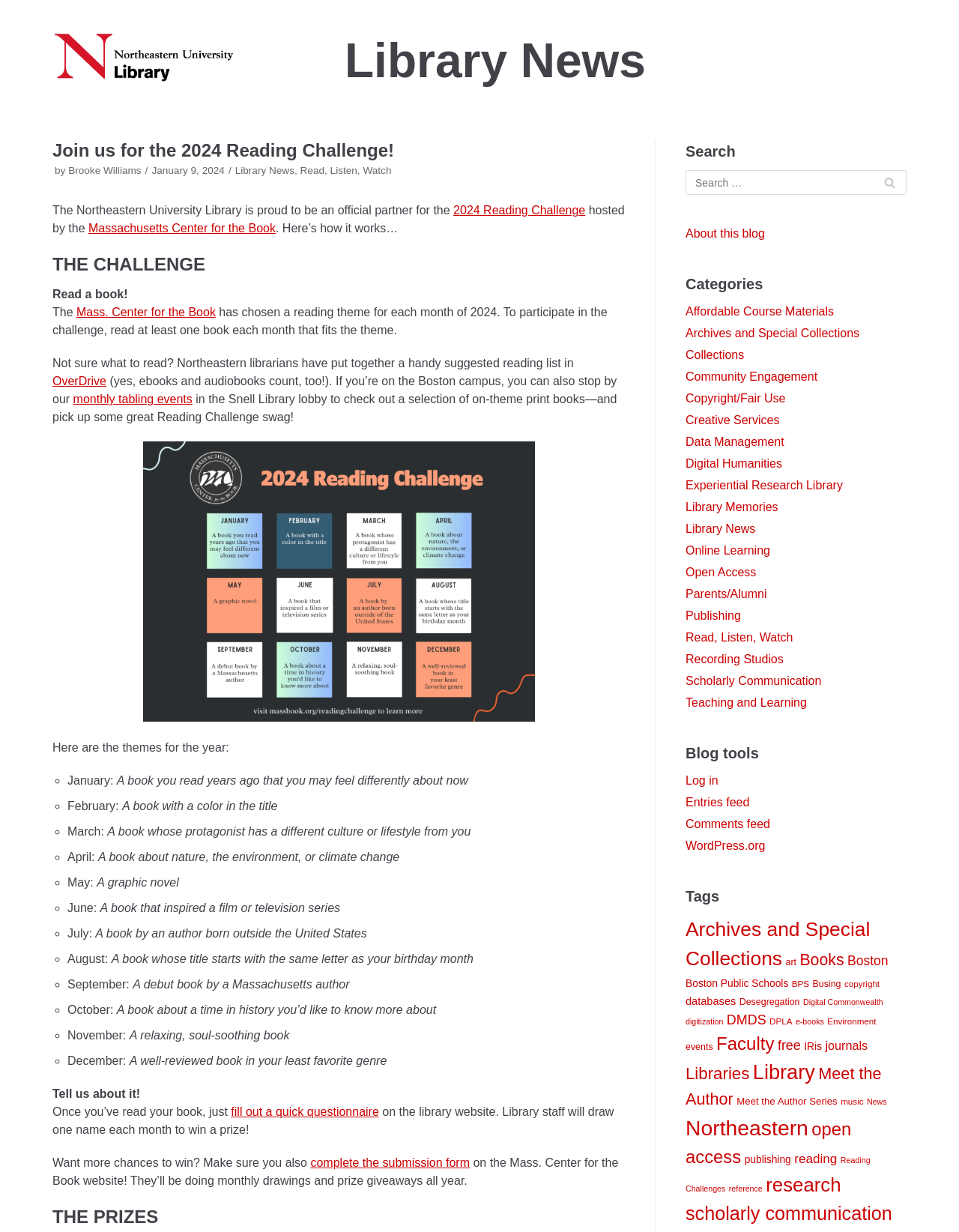From the details in the image, provide a thorough response to the question: Who is the author of the article about the 2024 Reading Challenge?

The webpage mentions 'by Brooke Williams' which indicates that Brooke Williams is the author of the article about the 2024 Reading Challenge.